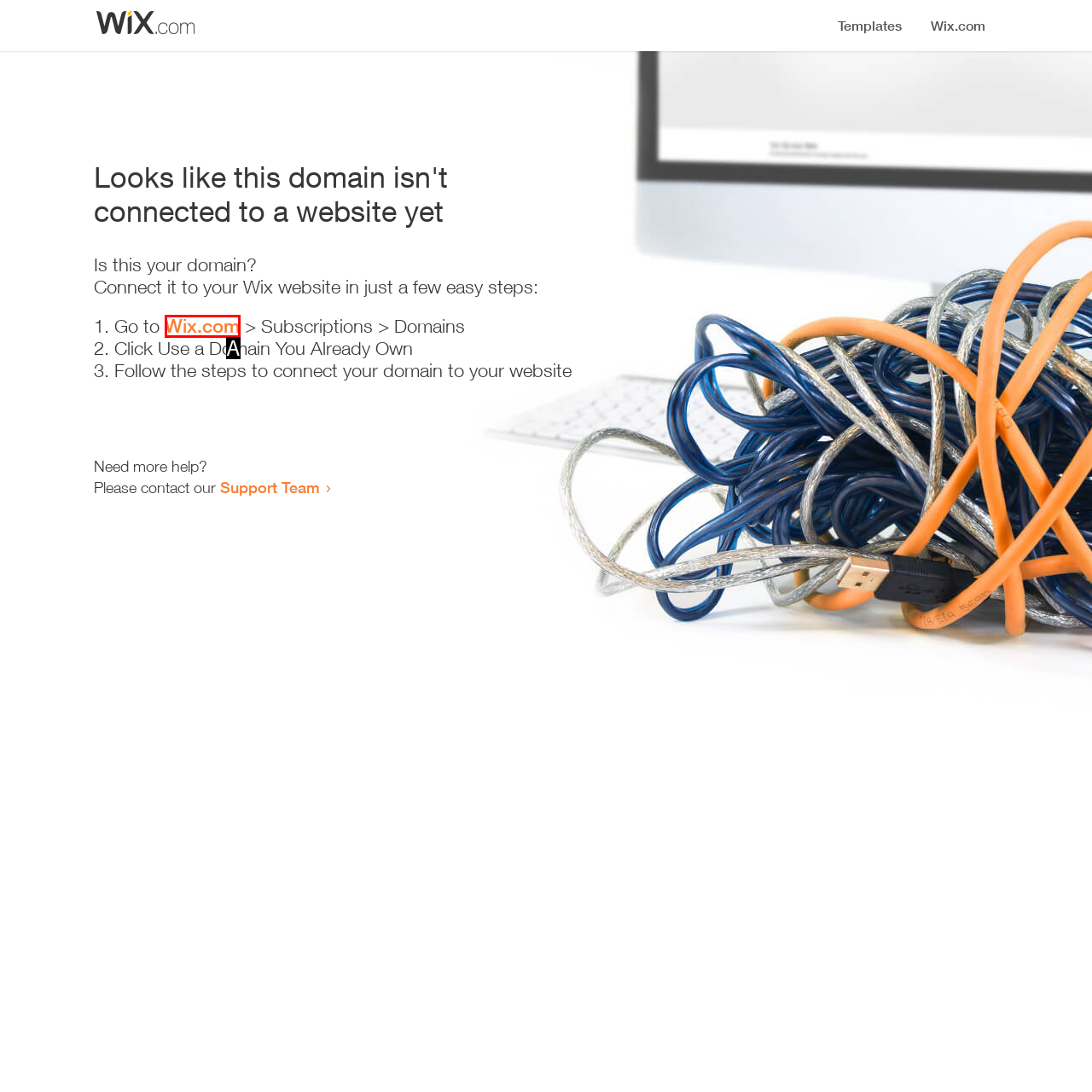Point out the option that aligns with the description: Wix.com
Provide the letter of the corresponding choice directly.

A